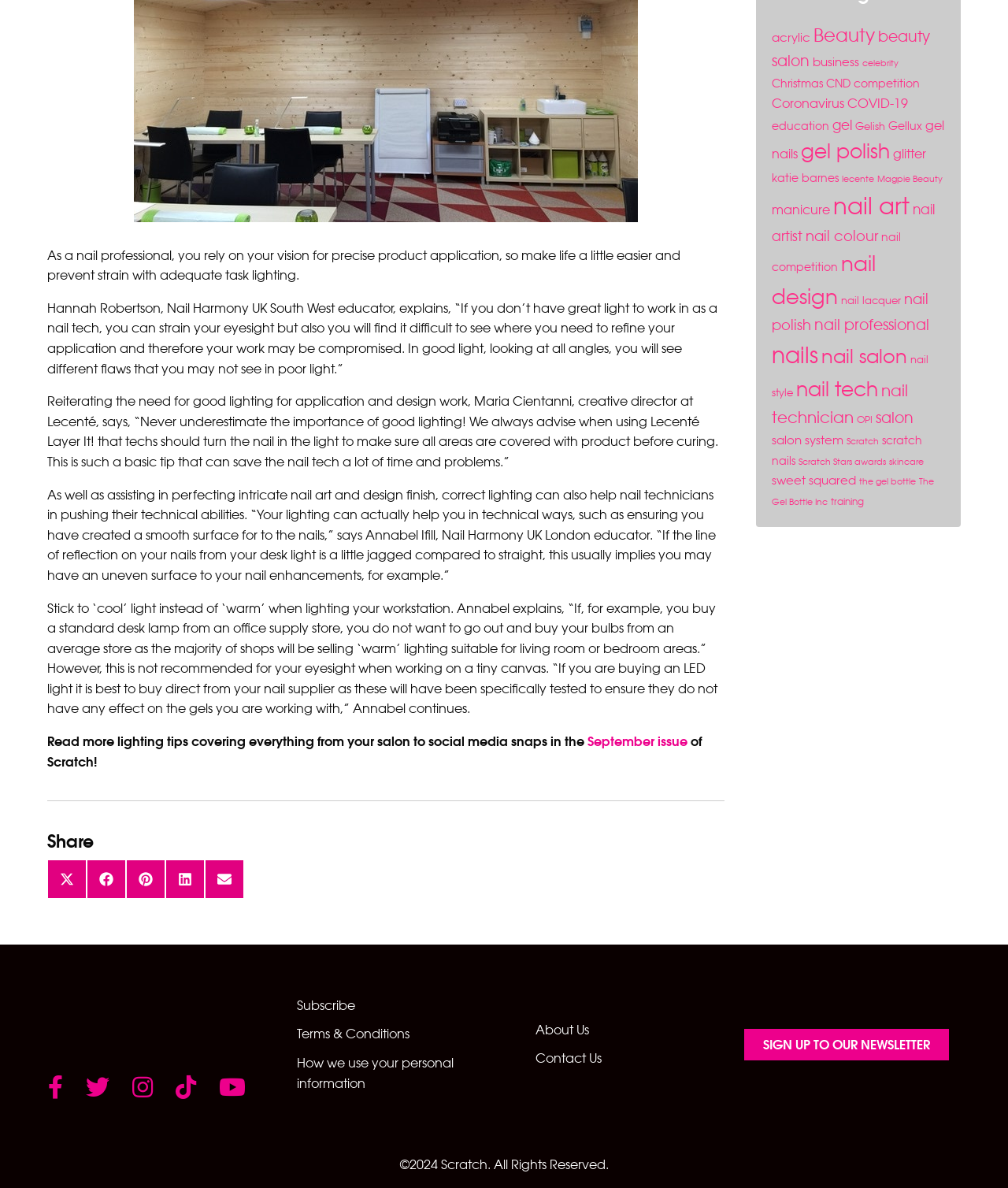From the webpage screenshot, identify the region described by Share on LinkedIn. Provide the bounding box coordinates as (top-left x, top-left y, bottom-right x, bottom-right y), with each value being a floating point number between 0 and 1.

[0.164, 0.723, 0.203, 0.756]